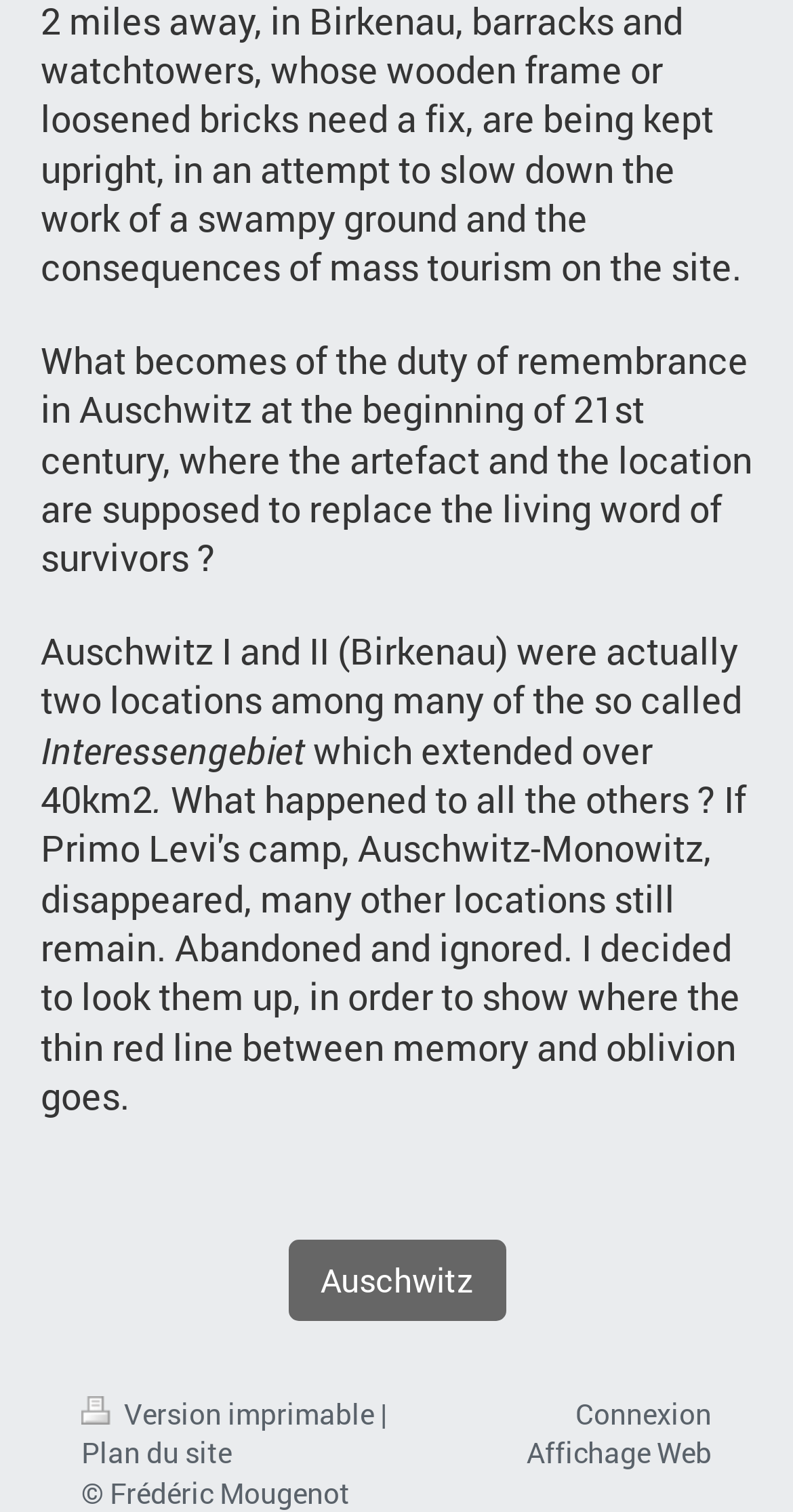How many locations were there?
From the image, provide a succinct answer in one word or a short phrase.

Many